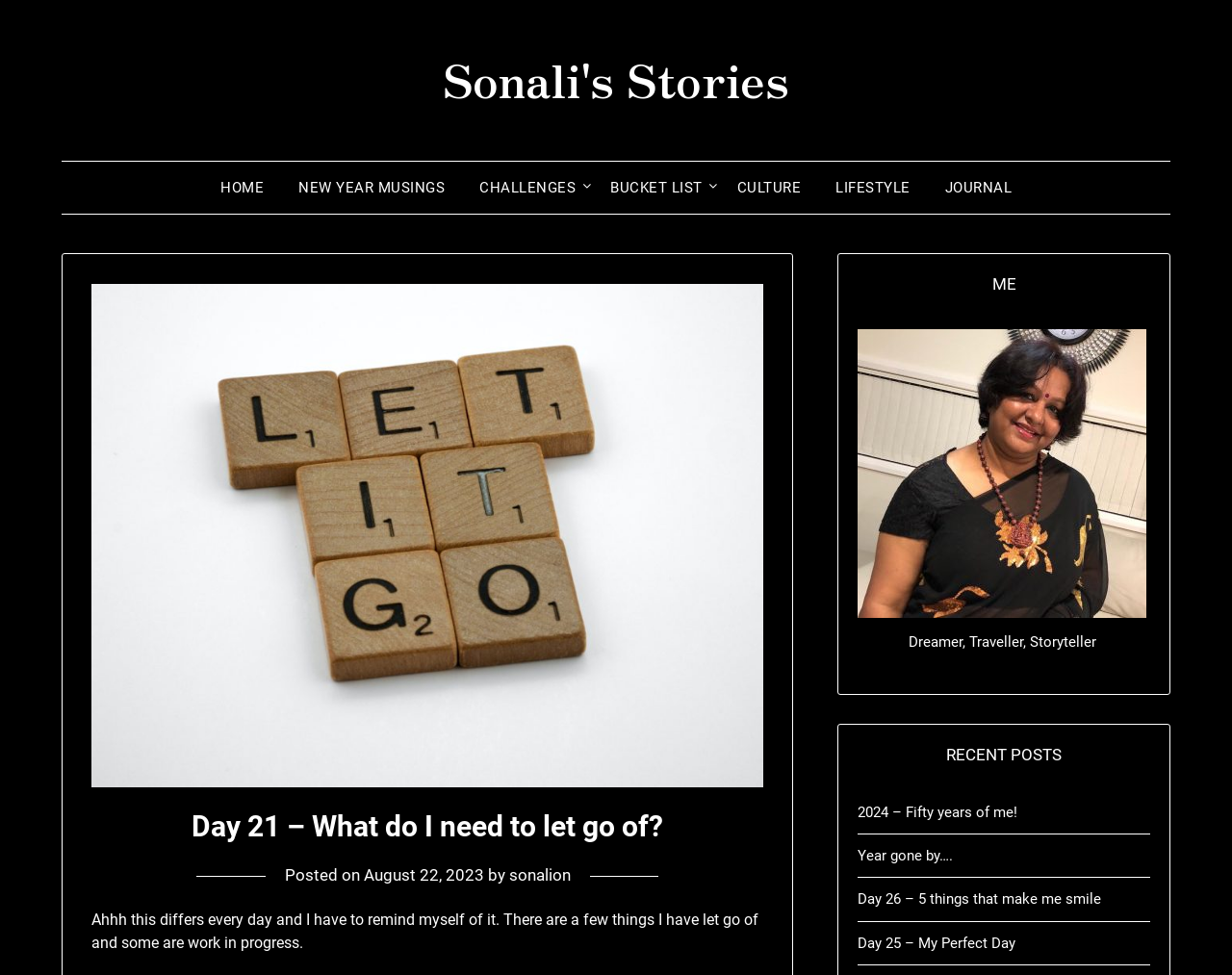From the webpage screenshot, identify the region described by Bucket List. Provide the bounding box coordinates as (top-left x, top-left y, bottom-right x, bottom-right y), with each value being a floating point number between 0 and 1.

[0.483, 0.166, 0.582, 0.22]